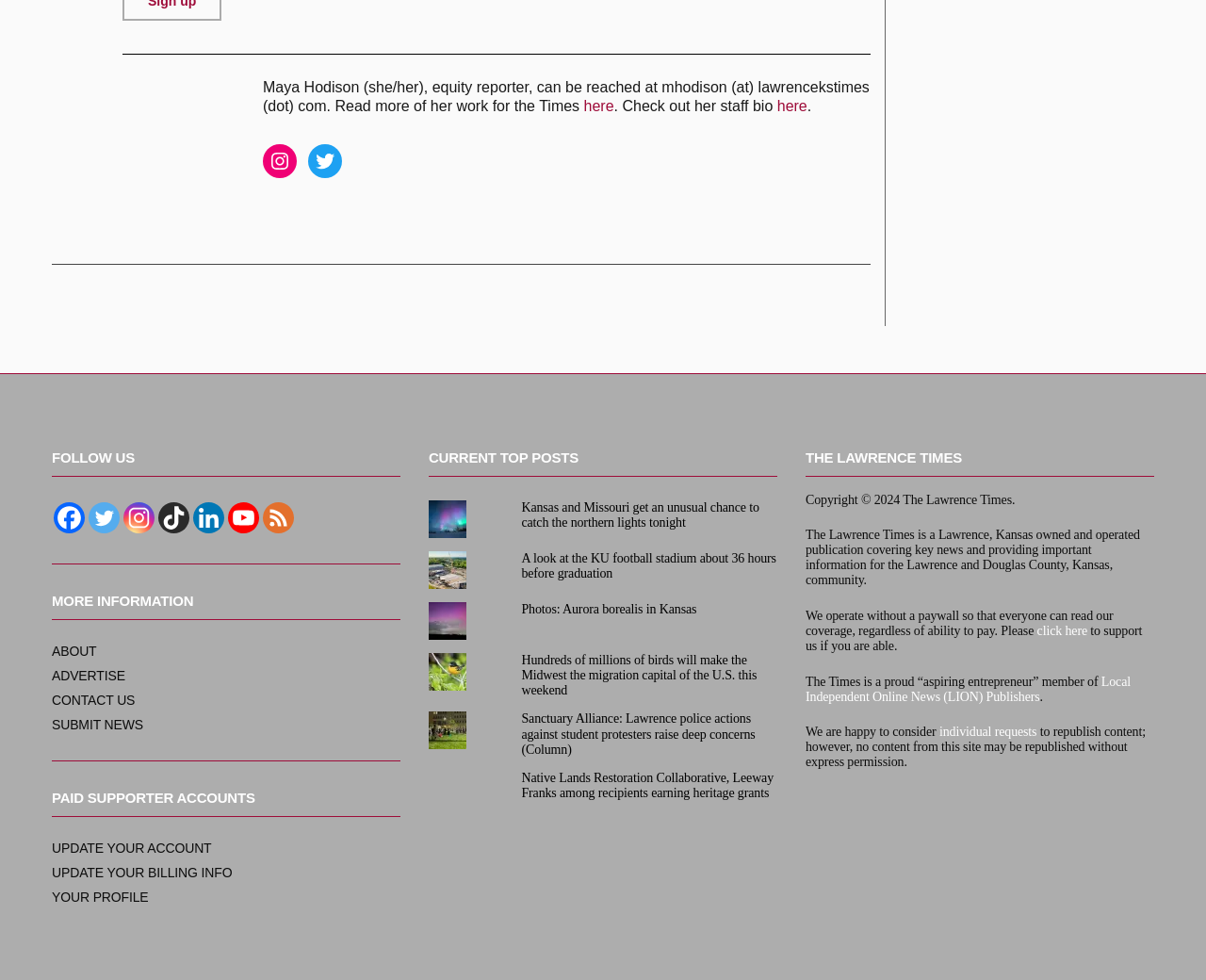What is the name of the publication?
Based on the visual information, provide a detailed and comprehensive answer.

The answer can be found in the heading element with the text 'THE LAWRENCE TIMES'.